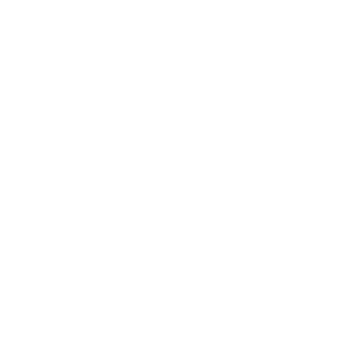Offer a detailed explanation of the image and its components.

The image features a visual representation or logo related to the "On the Market" service. It is designed to convey a sense of professionalism and is likely emblematic of a website or organization that deals with property listings or real estate services. The simple yet bold design enhances its recognizability, making it suitable for use in various digital contexts, particularly in partnerships or collaborations within the property market. This icon is part of a section that highlights various partners associated with the service, aiming to provide users with key information and links to these entities.